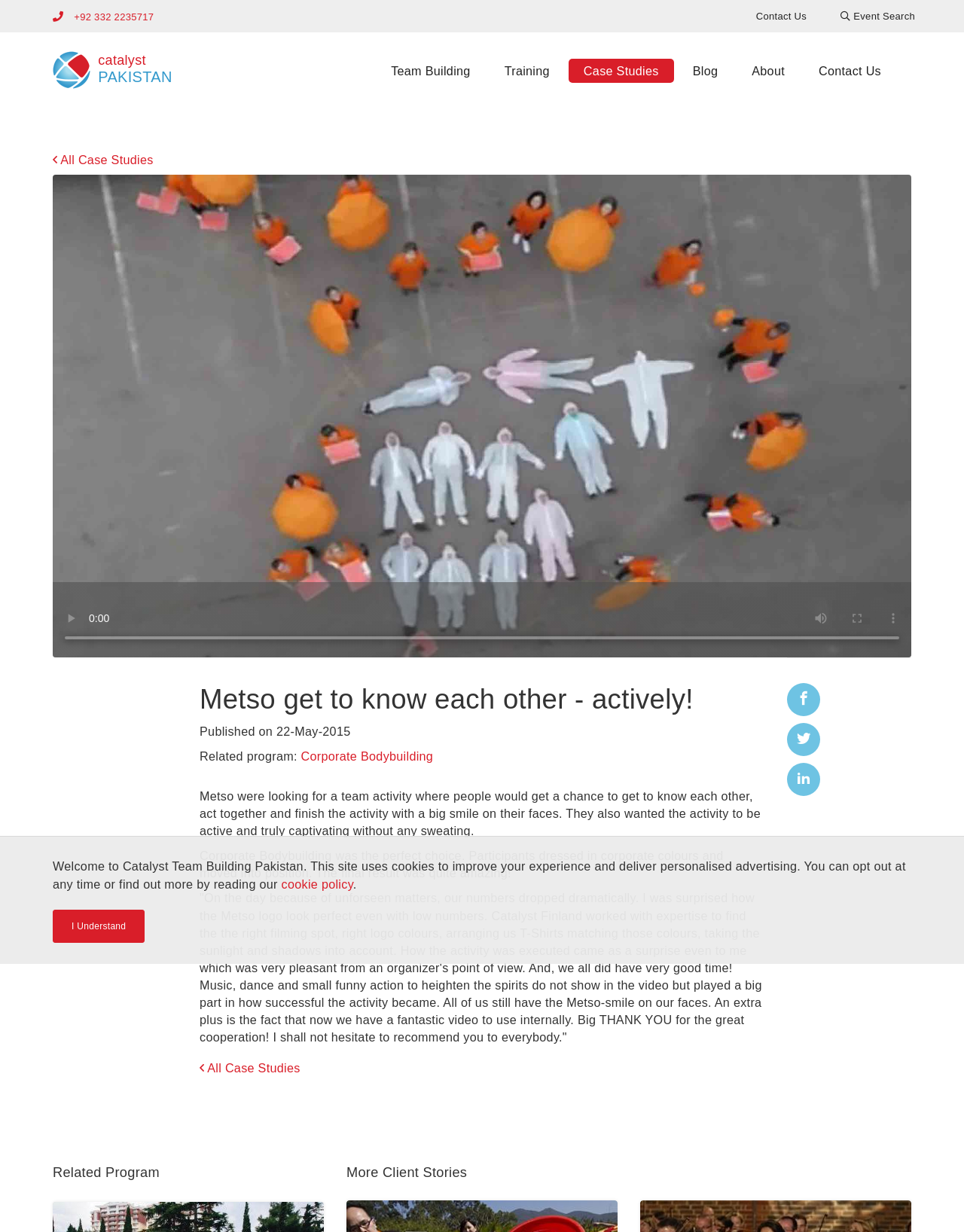Determine the bounding box coordinates of the region to click in order to accomplish the following instruction: "Search for events". Provide the coordinates as four float numbers between 0 and 1, specifically [left, top, right, bottom].

[0.856, 0.004, 0.965, 0.022]